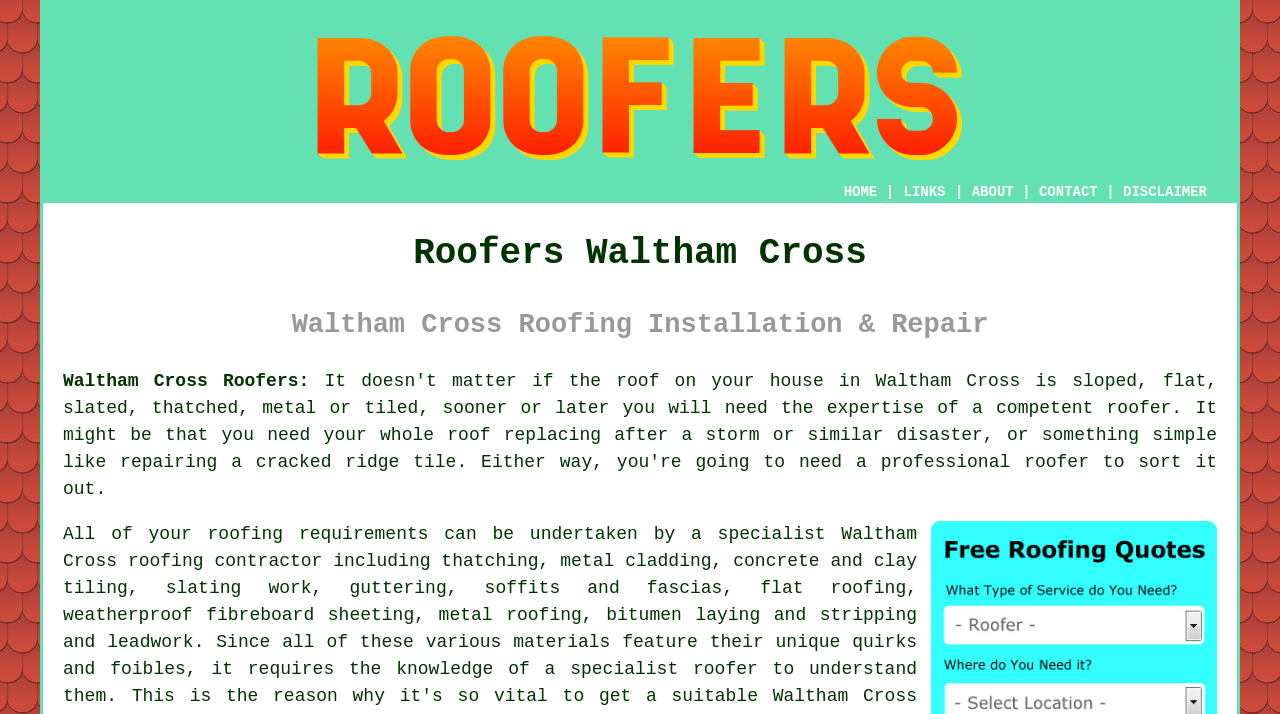Find and provide the bounding box coordinates for the UI element described here: "specialist roofer". The coordinates should be given as four float numbers between 0 and 1: [left, top, right, bottom].

[0.445, 0.923, 0.592, 0.951]